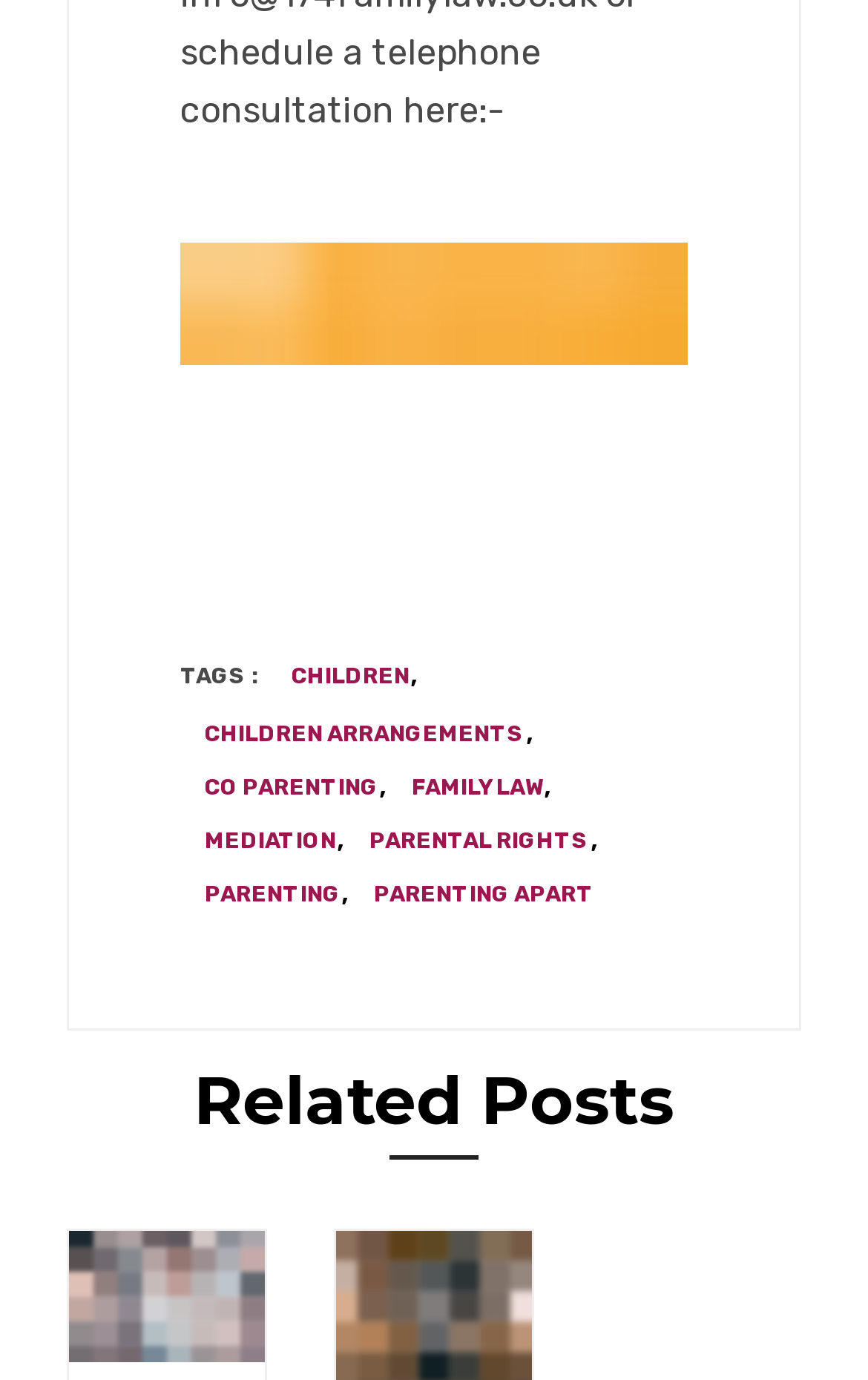Identify the bounding box for the UI element described as: "parenting". Ensure the coordinates are four float numbers between 0 and 1, formatted as [left, top, right, bottom].

[0.208, 0.633, 0.392, 0.665]